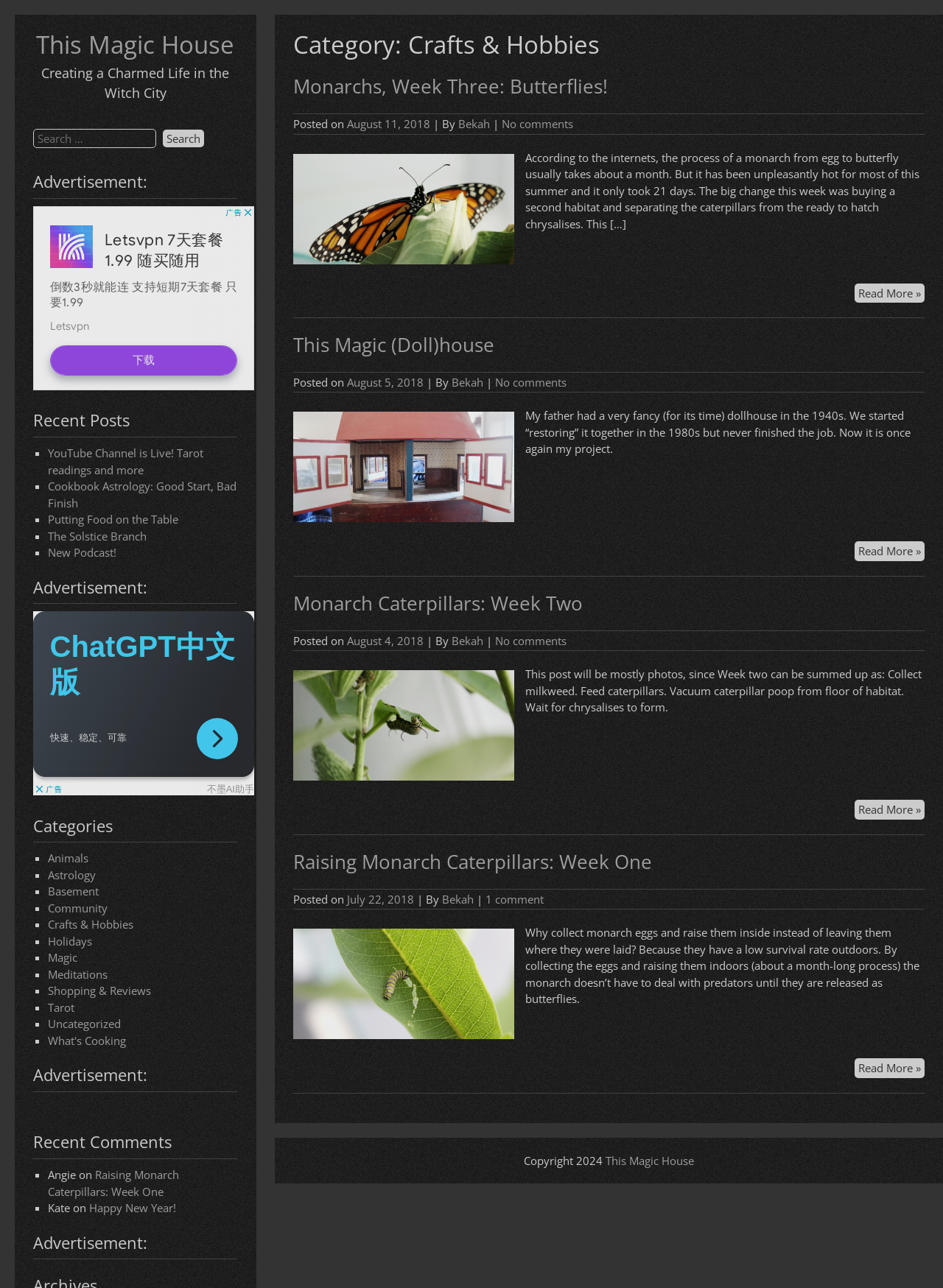Determine the bounding box coordinates of the target area to click to execute the following instruction: "Search for something."

[0.035, 0.1, 0.165, 0.115]